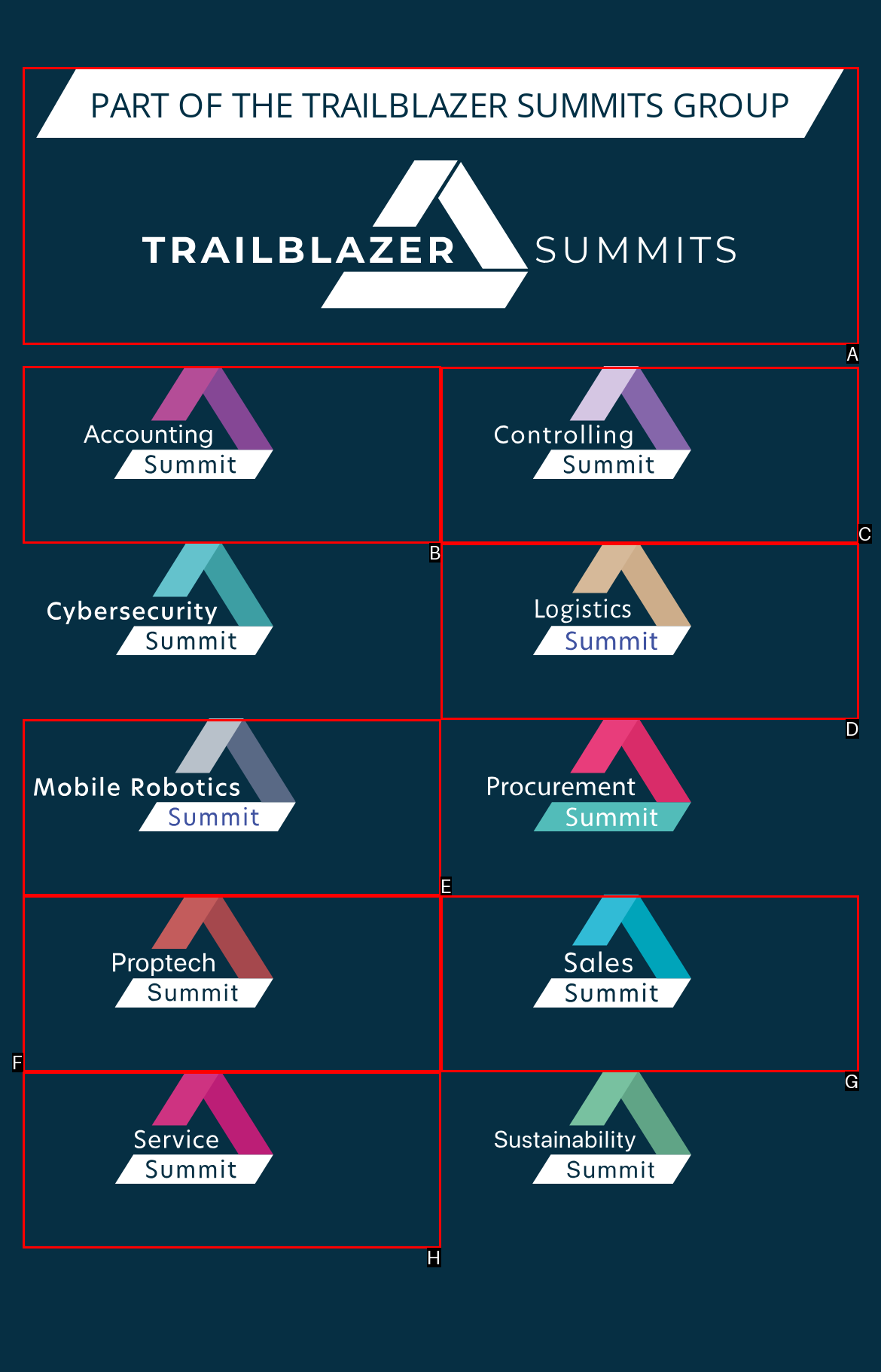Determine which UI element I need to click to achieve the following task: Click on the link to learn more about Accounting fair Provide your answer as the letter of the selected option.

B